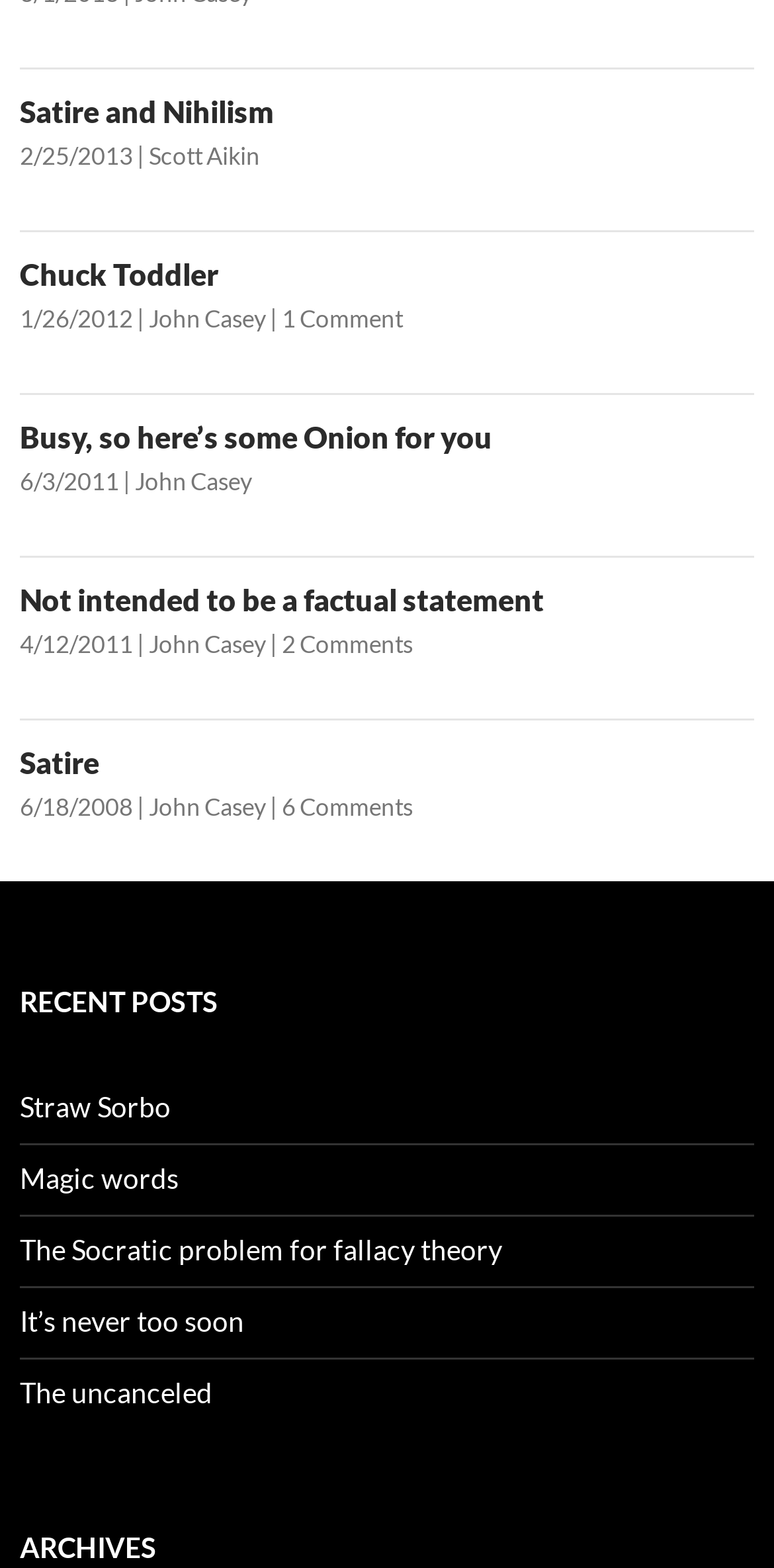Bounding box coordinates are given in the format (top-left x, top-left y, bottom-right x, bottom-right y). All values should be floating point numbers between 0 and 1. Provide the bounding box coordinate for the UI element described as: Sign in

None